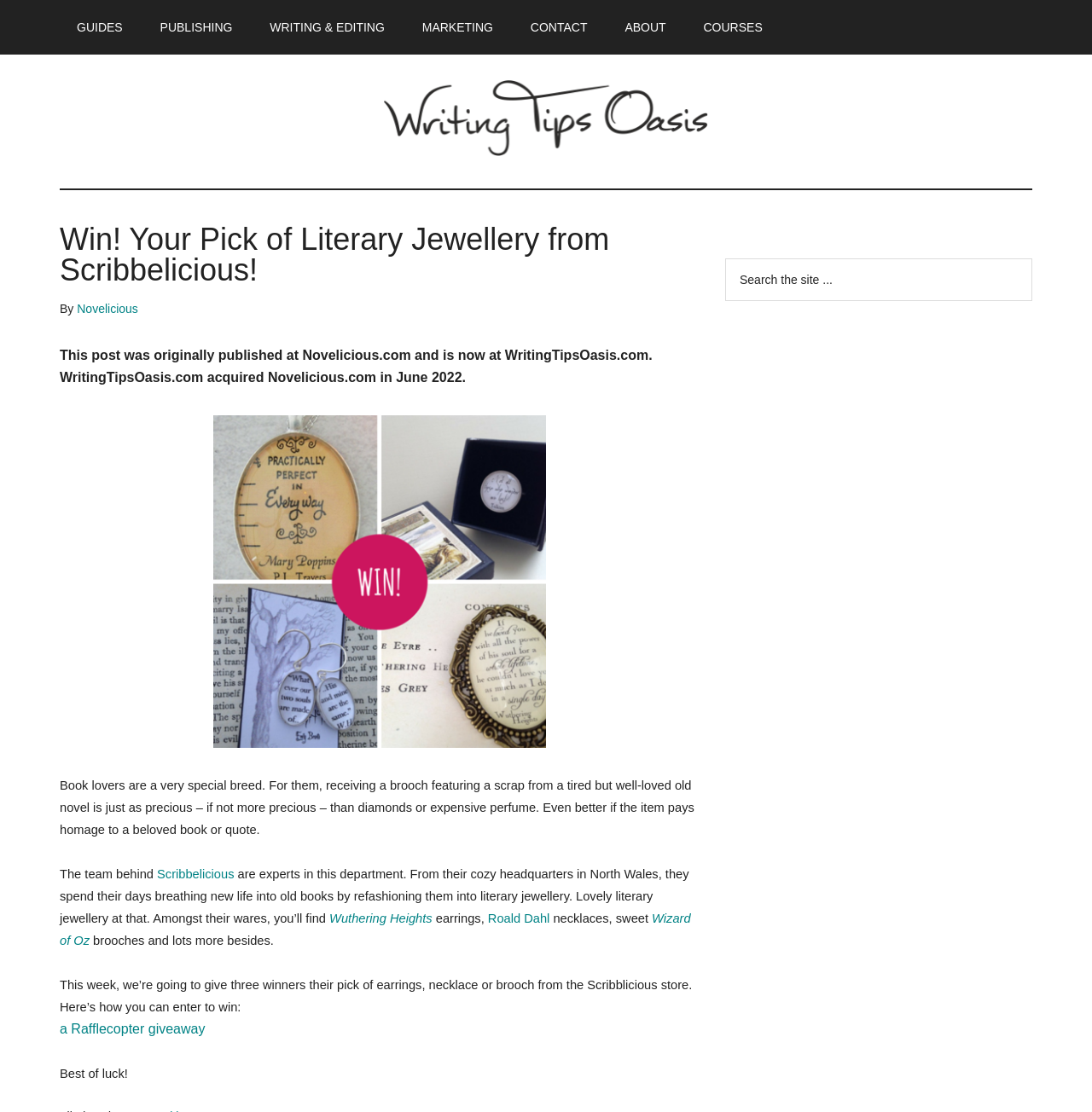Refer to the image and answer the question with as much detail as possible: What type of website is Writing Tips Oasis?

Based on the webpage content, Writing Tips Oasis appears to be a website dedicated to helping writers to write and publish books, as indicated by the navigation links to GUIDES, PUBLISHING, WRITING & EDITING, MARKETING, and COURSES.